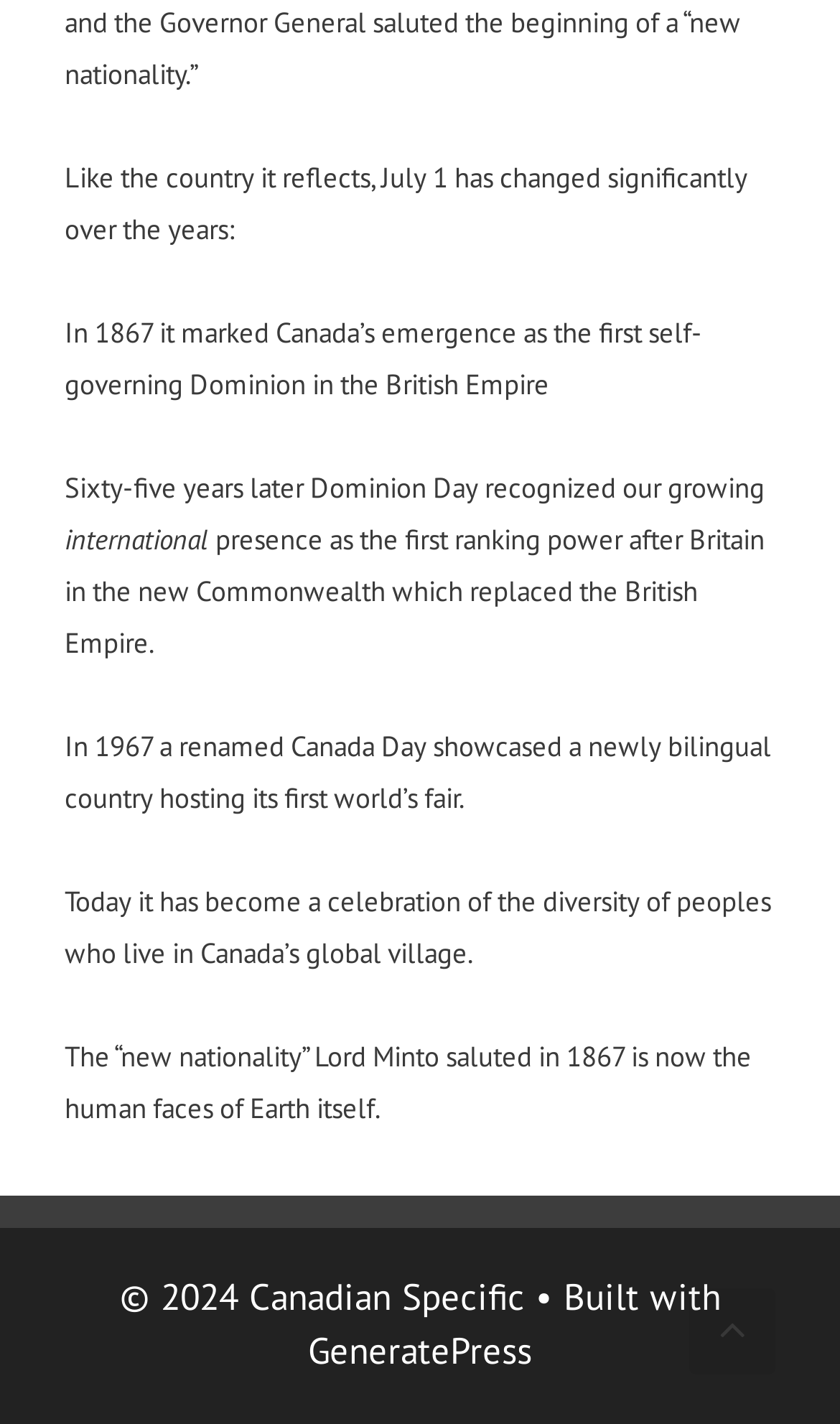Please use the details from the image to answer the following question comprehensively:
What is the copyright year of the website?

The text at the bottom of the page states, '© 2024 Canadian Specific', indicating that the copyright year of the website is 2024.